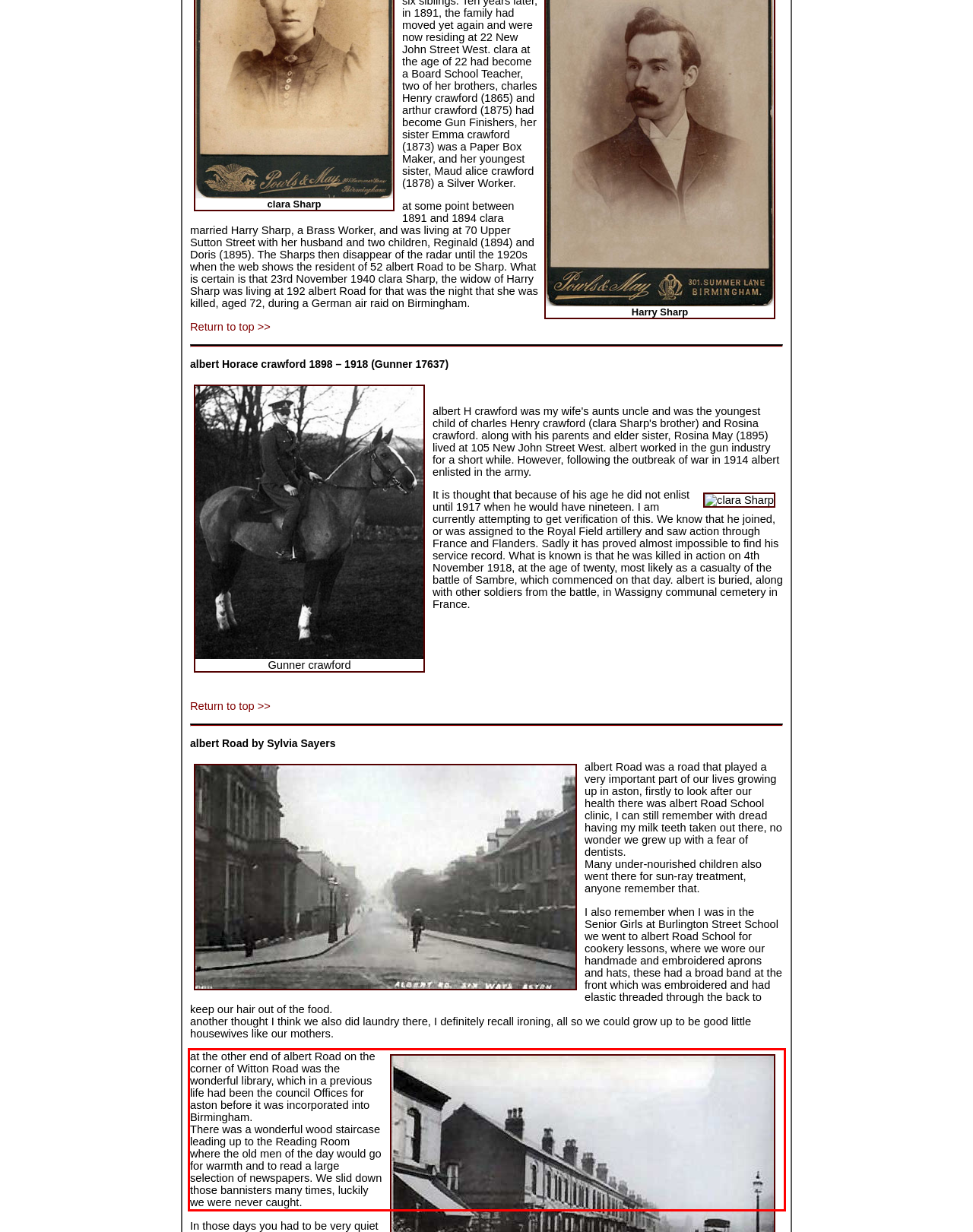Using the provided webpage screenshot, identify and read the text within the red rectangle bounding box.

at the other end of albert Road on the corner of Witton Road was the wonderful library, which in a previous life had been the council Offices for aston before it was incorporated into Birmingham. There was a wonderful wood staircase leading up to the Reading Room where the old men of the day would go for warmth and to read a large selection of newspapers. We slid down those bannisters many times, luckily we were never caught.